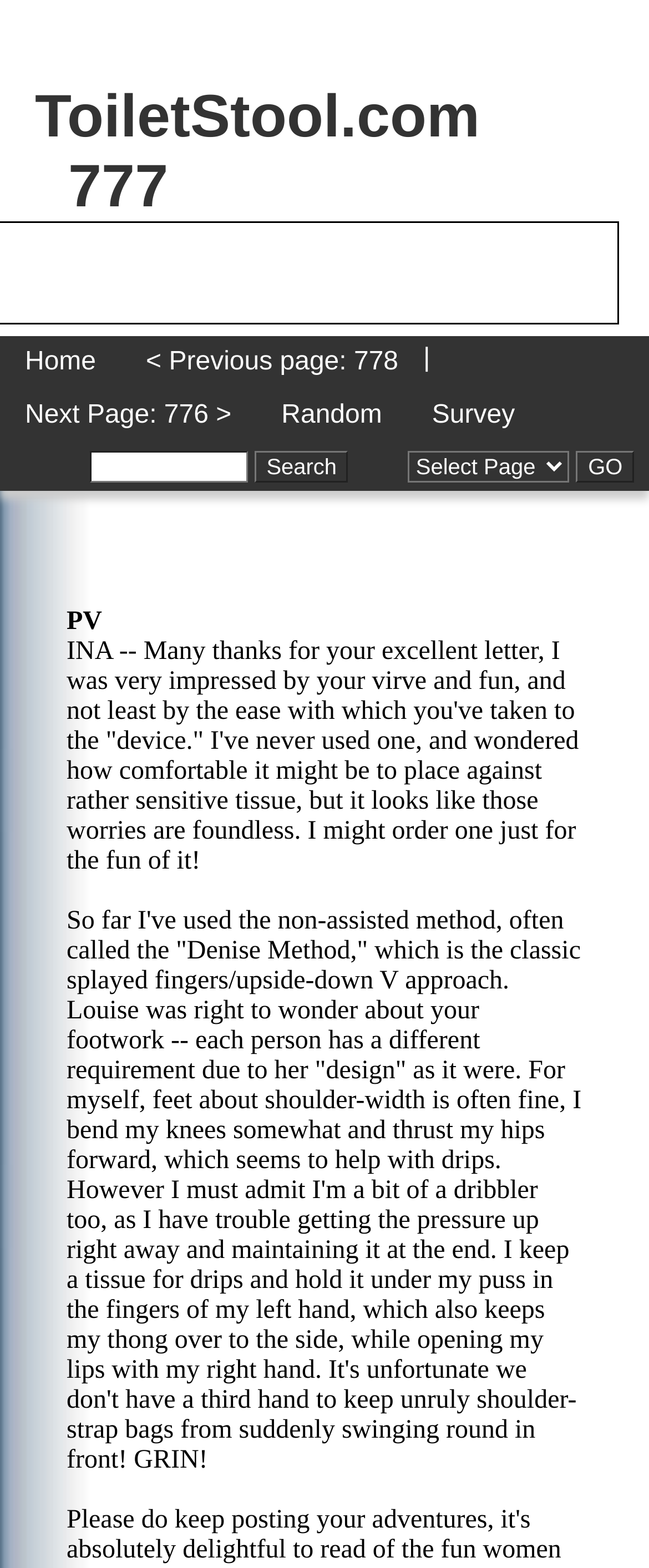Predict the bounding box coordinates of the area that should be clicked to accomplish the following instruction: "Click on the 'Home' link". The bounding box coordinates should consist of four float numbers between 0 and 1, i.e., [left, top, right, bottom].

[0.0, 0.214, 0.186, 0.248]